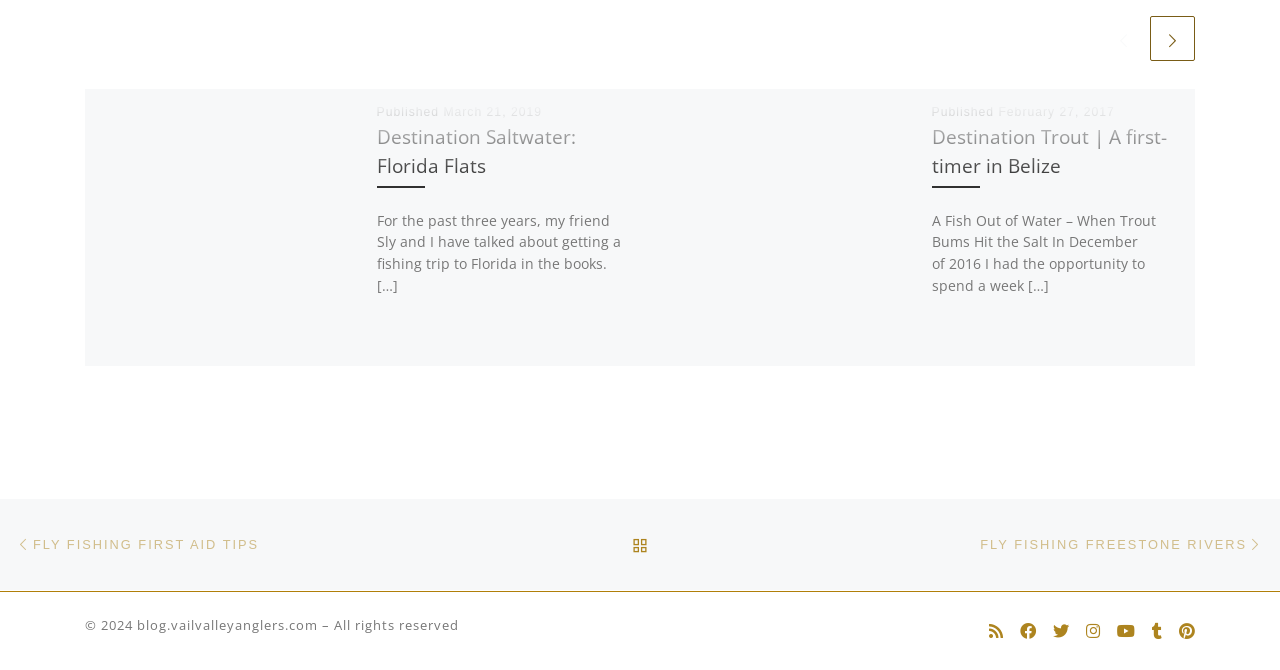Show the bounding box coordinates of the region that should be clicked to follow the instruction: "Learn about Situational Negotiation."

None